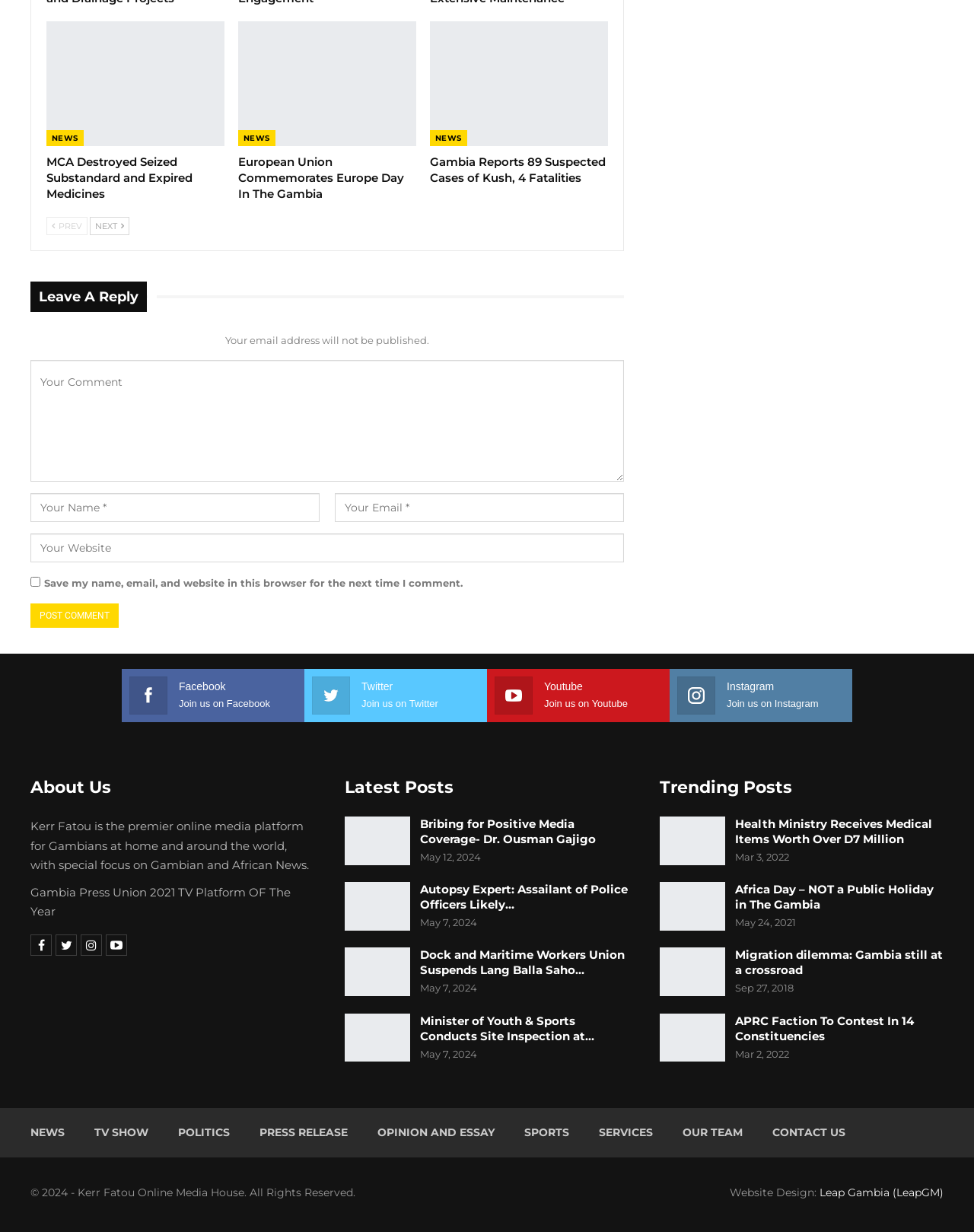Please examine the image and answer the question with a detailed explanation:
What is the purpose of the 'Leave A Reply' section?

The 'Leave A Reply' section is located below the post content area. This section contains a text box and a button labeled 'Post Comment'. The purpose of this section is to allow users to comment on a post by entering their comment in the text box and submitting it using the 'Post Comment' button.